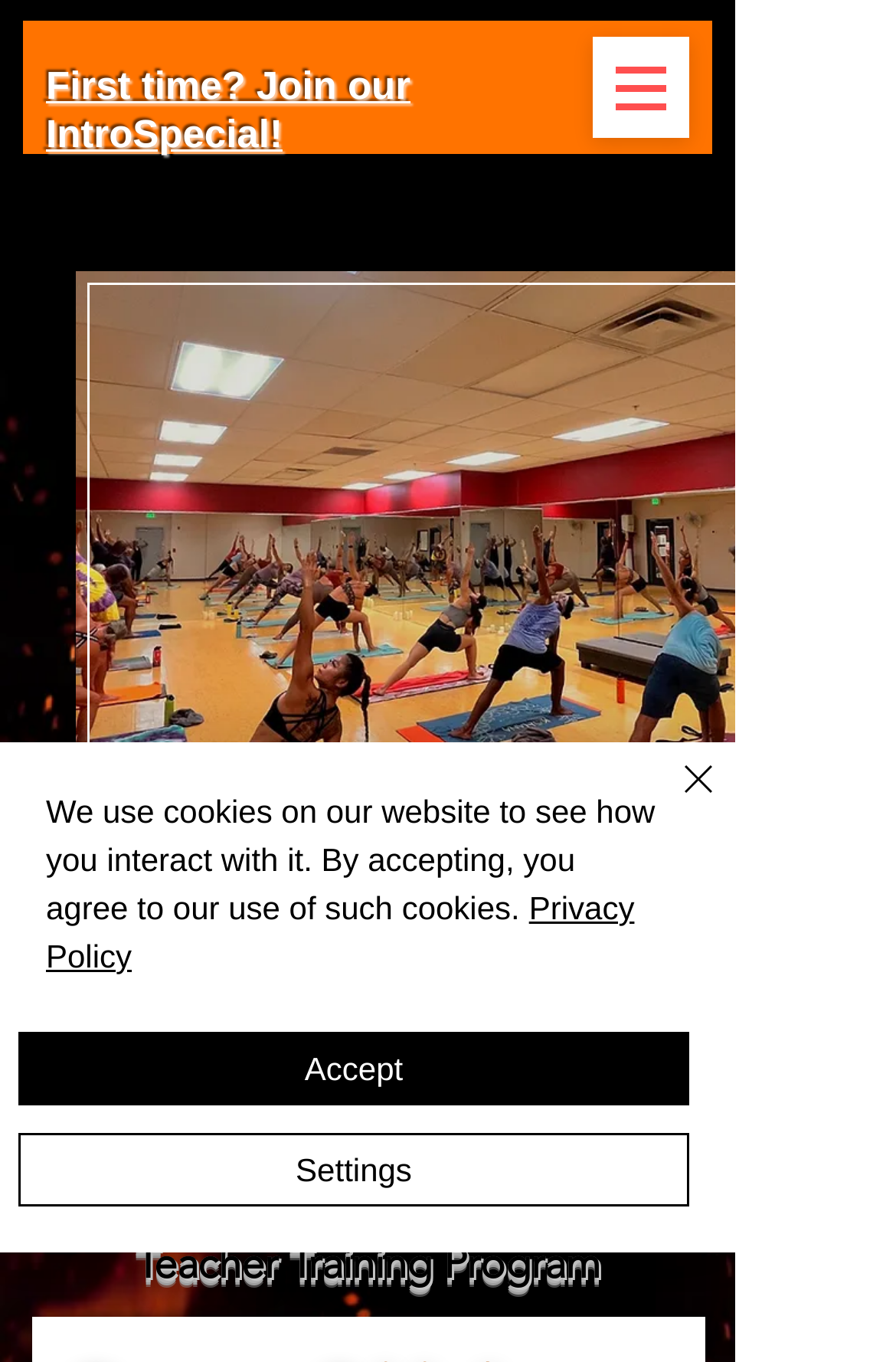Please identify the bounding box coordinates of the element that needs to be clicked to perform the following instruction: "Chat with us".

[0.615, 0.82, 0.821, 0.92]